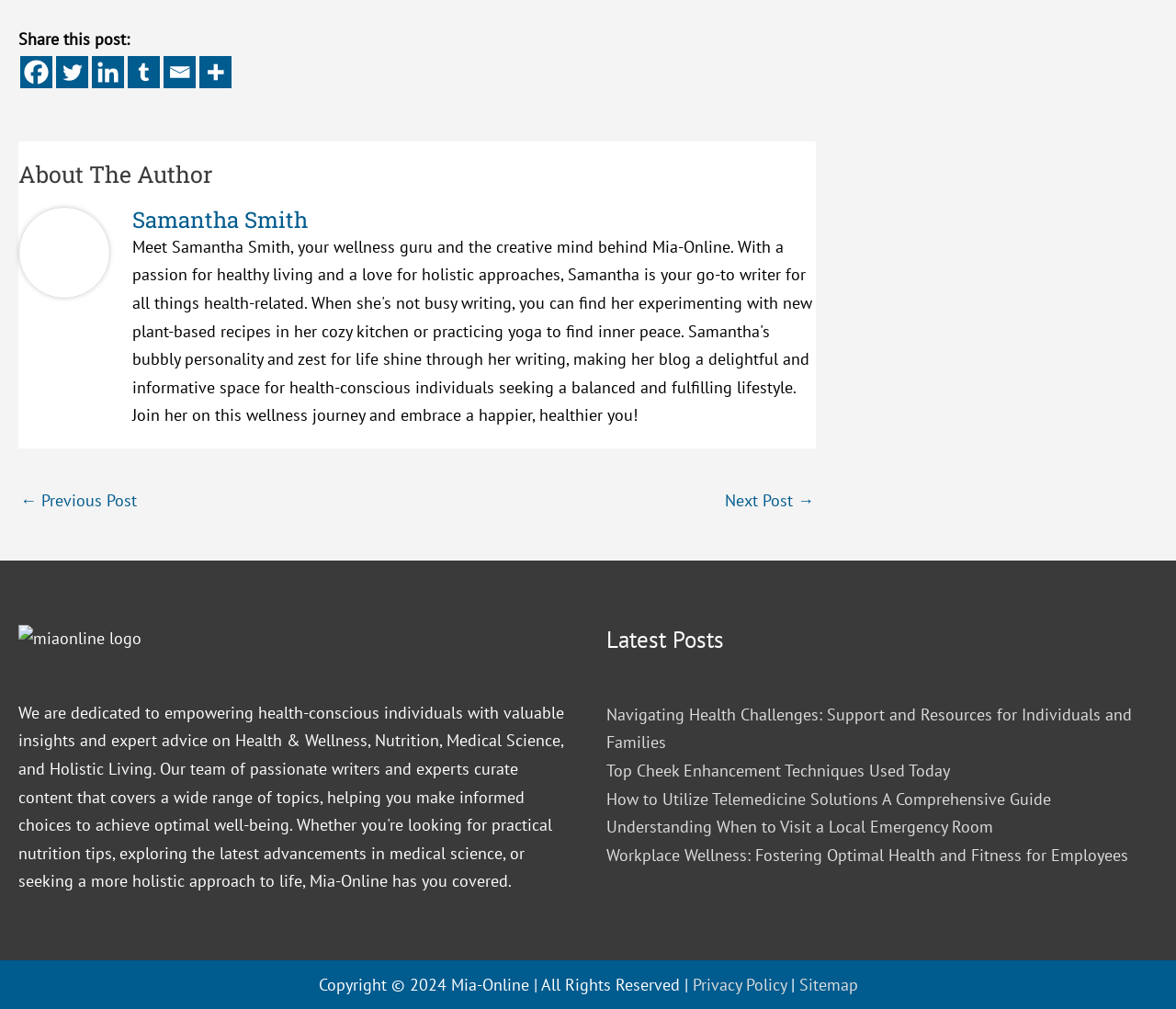Please find the bounding box coordinates of the section that needs to be clicked to achieve this instruction: "Check the privacy policy".

[0.589, 0.965, 0.668, 0.986]